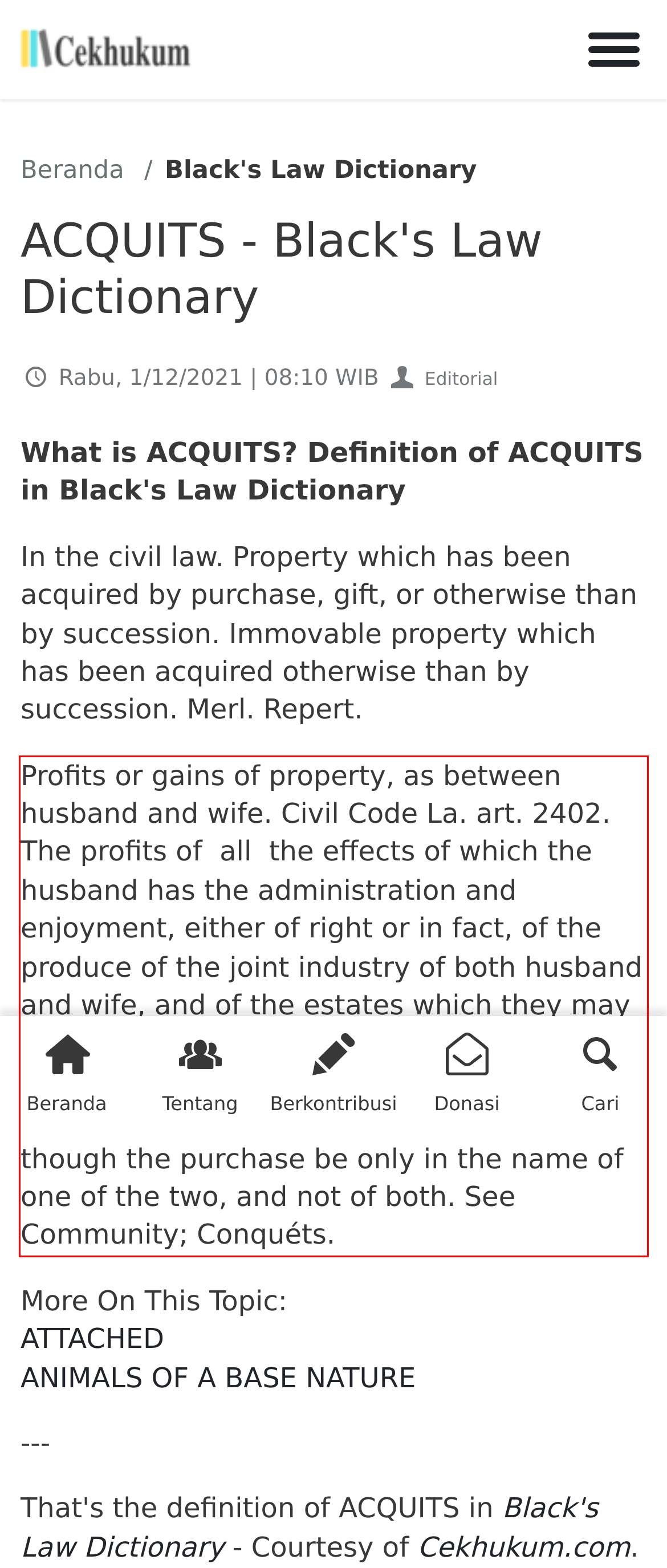In the screenshot of the webpage, find the red bounding box and perform OCR to obtain the text content restricted within this red bounding box.

Profits or gains of property, as between husband and wife. Civil Code La. art. 2402. The profits of all the effects of which the husband has the administration and enjoyment, either of right or in fact, of the produce of the joint industry of both husband and wife, and of the estates which they may acquire during the marriage, either by donations made jointly to them both, or by purchase, or in any other similar way, even though the purchase be only in the name of one of the two, and not of both. See Community; Conquéts.